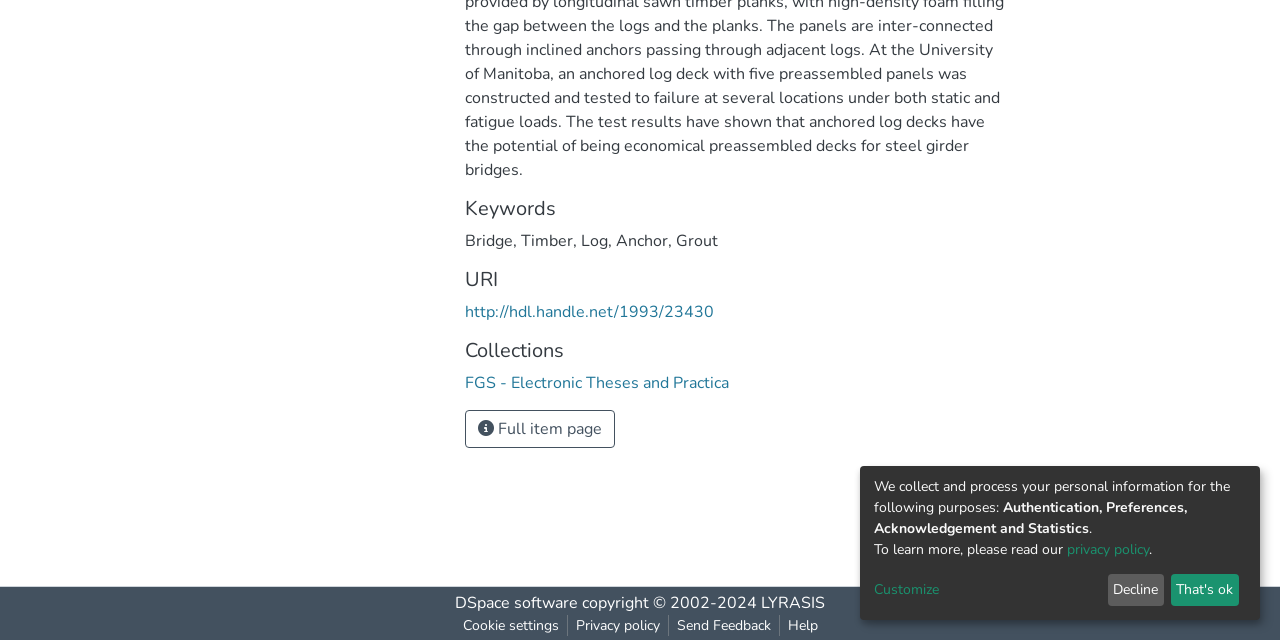Predict the bounding box for the UI component with the following description: "Decline".

[0.865, 0.897, 0.909, 0.947]